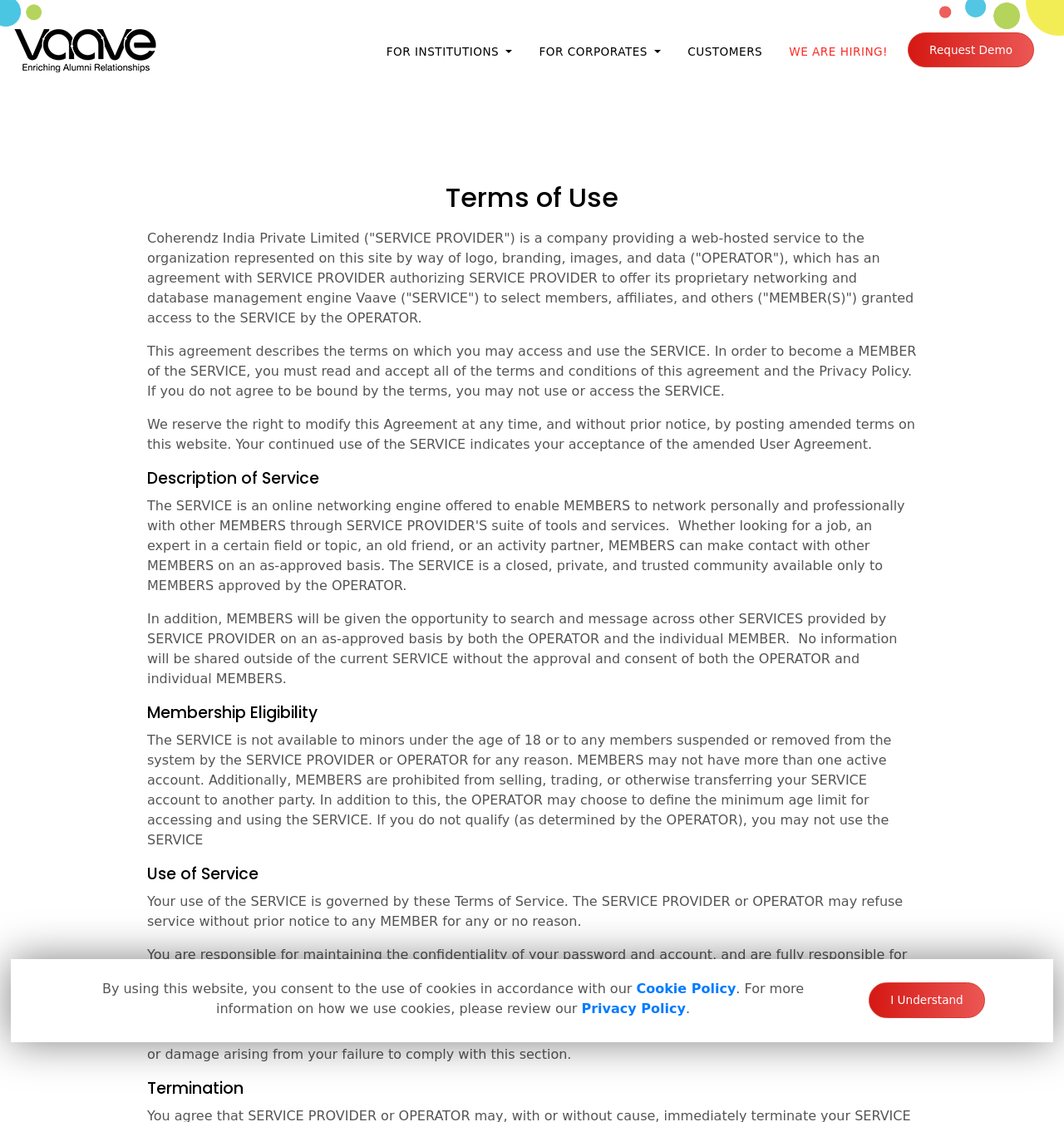Using the information from the screenshot, answer the following question thoroughly:
What is the purpose of the website?

Based on the webpage content, it appears that the website is designed to help educational institutions and companies leverage the power of their alumni, suggesting that the purpose of the website is to facilitate alumni engagement.